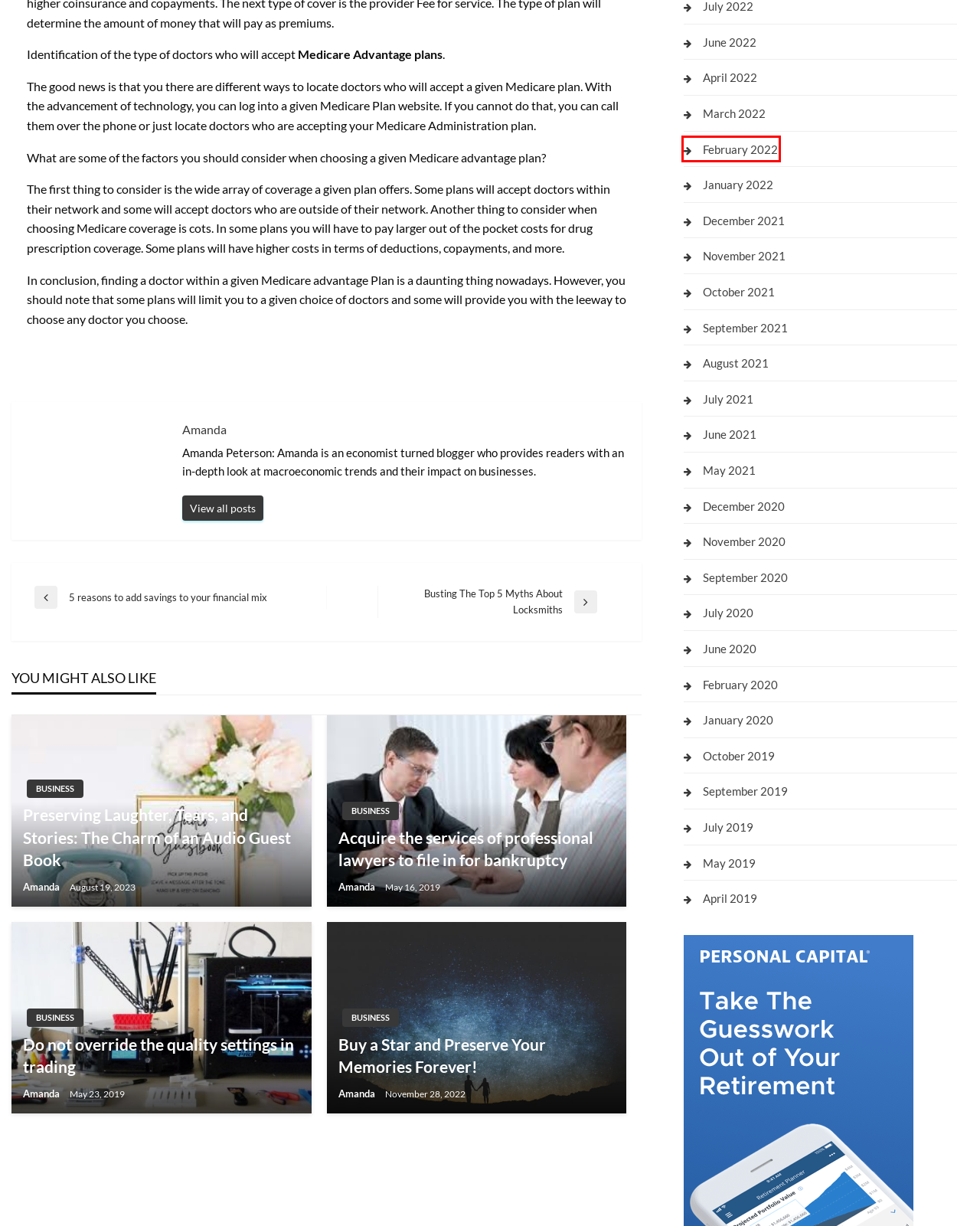Take a look at the provided webpage screenshot featuring a red bounding box around an element. Select the most appropriate webpage description for the page that loads after clicking on the element inside the red bounding box. Here are the candidates:
A. January 2020 – Amalgated Business Center
B. November 2020 – Amalgated Business Center
C. February 2022 – Amalgated Business Center
D. June 2020 – Amalgated Business Center
E. April 2022 – Amalgated Business Center
F. Buy a Star and Preserve Your Memories Forever! – Amalgated Business Center
G. June 2021 – Amalgated Business Center
H. October 2021 – Amalgated Business Center

C